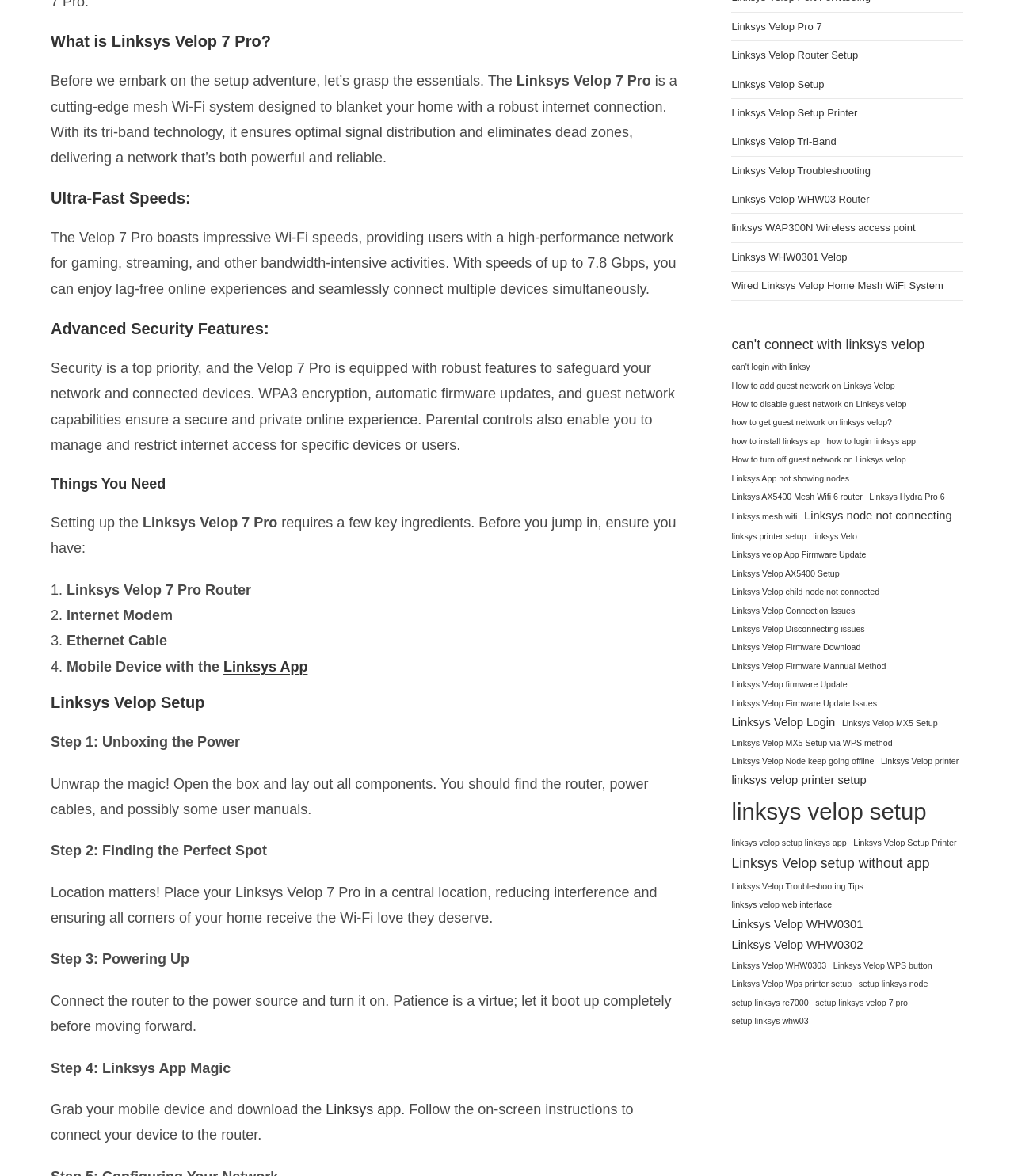Utilize the information from the image to answer the question in detail:
What is the purpose of the Linksys Velop 7 Pro?

The text states that the Linksys Velop 7 Pro is designed to 'blanket your home with a robust internet connection', indicating that its purpose is to provide a reliable and strong internet connection.